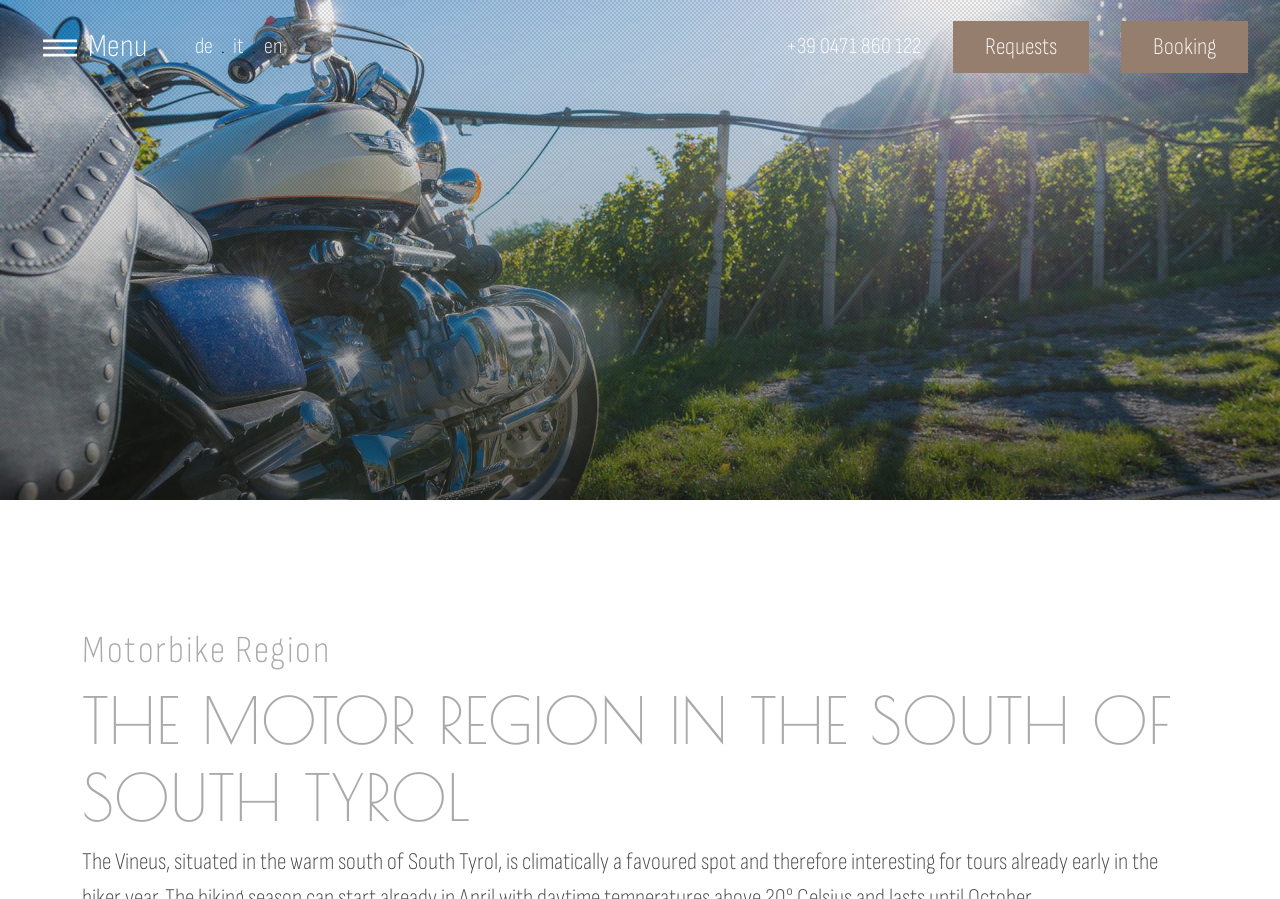What is the main topic of this webpage?
Please respond to the question with a detailed and thorough explanation.

Based on the webpage's structure and content, it appears to be focused on a motorbike region, with headings and buttons related to accommodation, activities, and contact information.